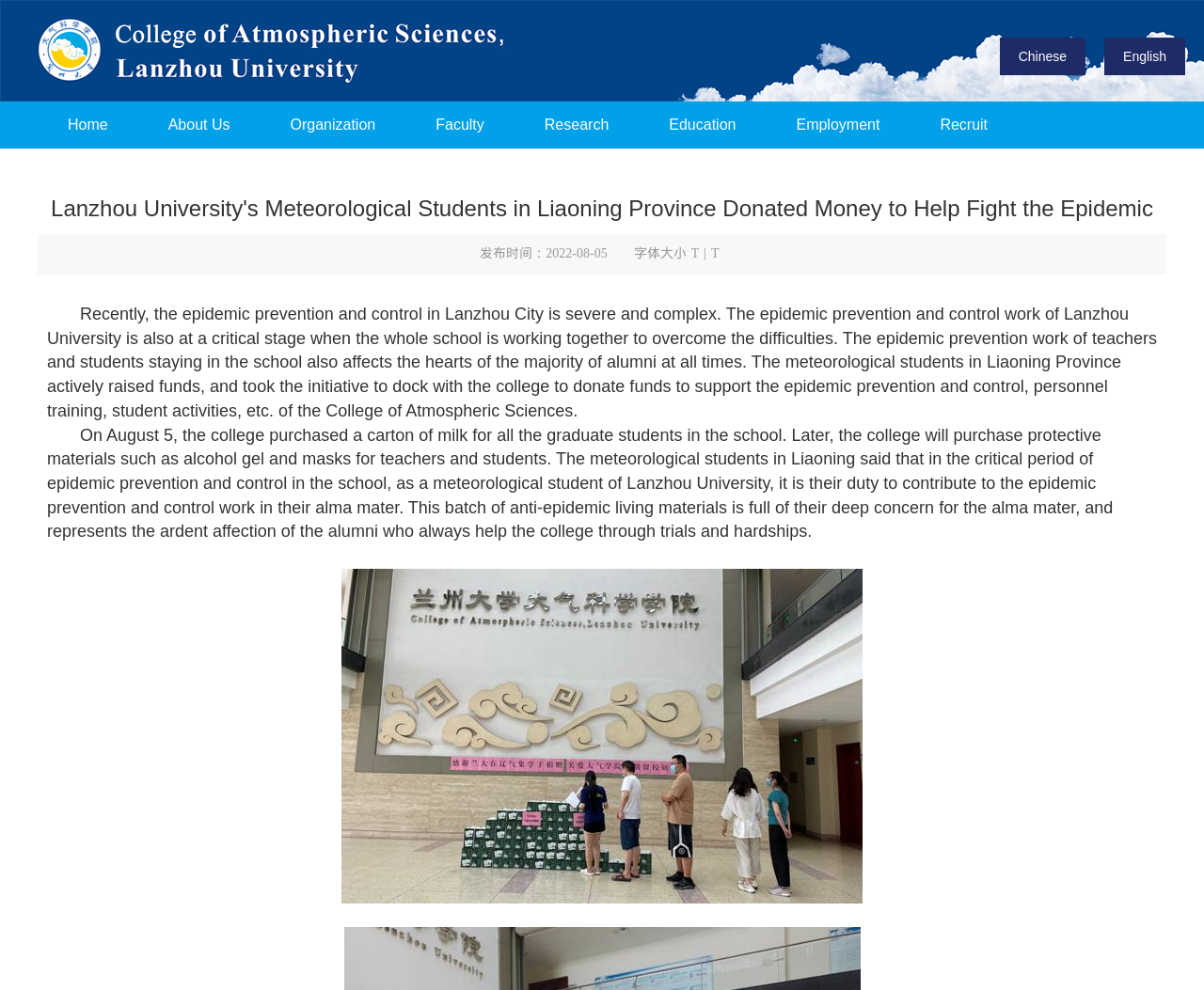Extract the bounding box coordinates for the UI element described as: "English".

[0.917, 0.038, 0.984, 0.076]